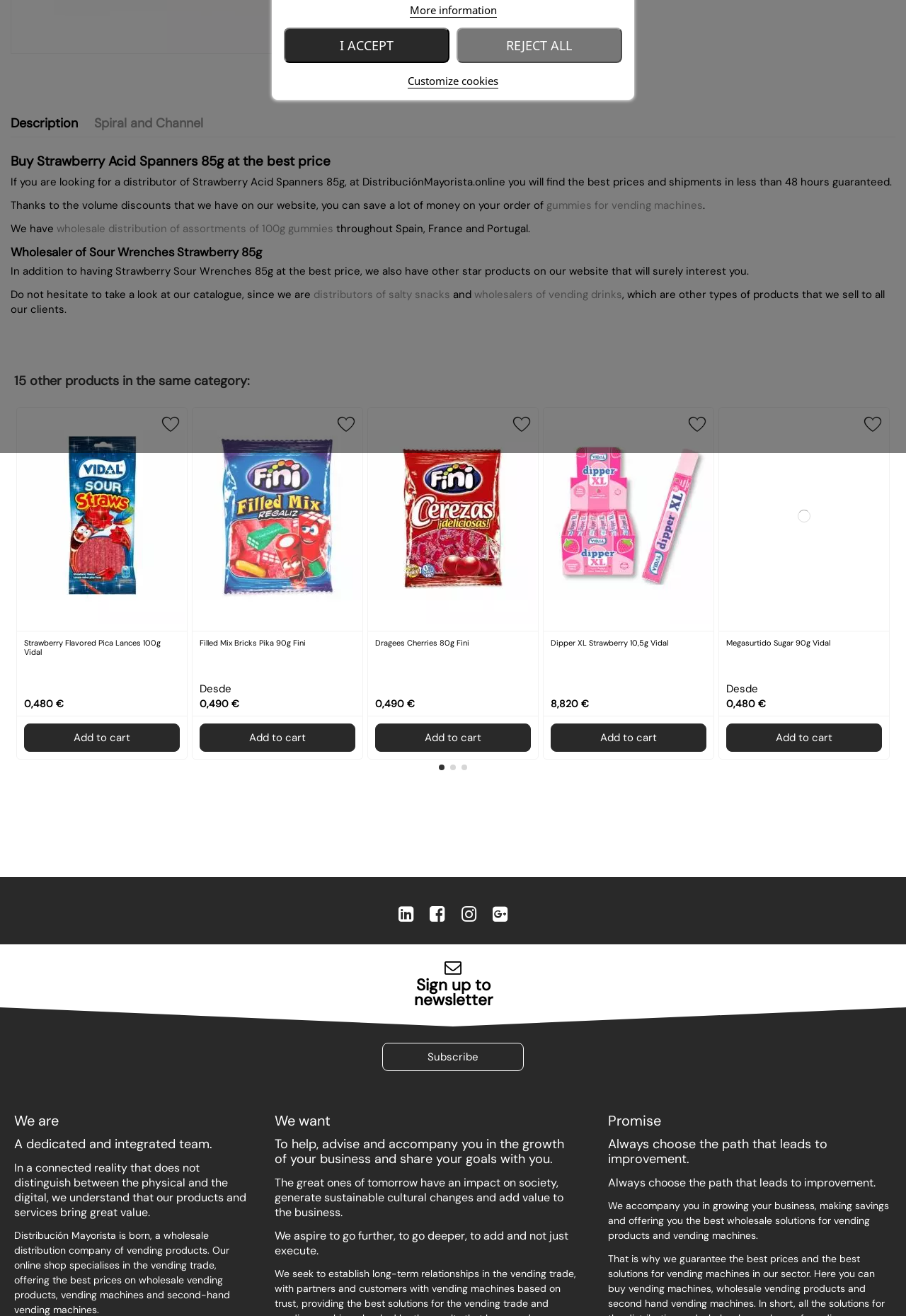Provide the bounding box coordinates, formatted as (top-left x, top-left y, bottom-right x, bottom-right y), with all values being floating point numbers between 0 and 1. Identify the bounding box of the UI element that matches the description: Reject All

[0.504, 0.021, 0.687, 0.048]